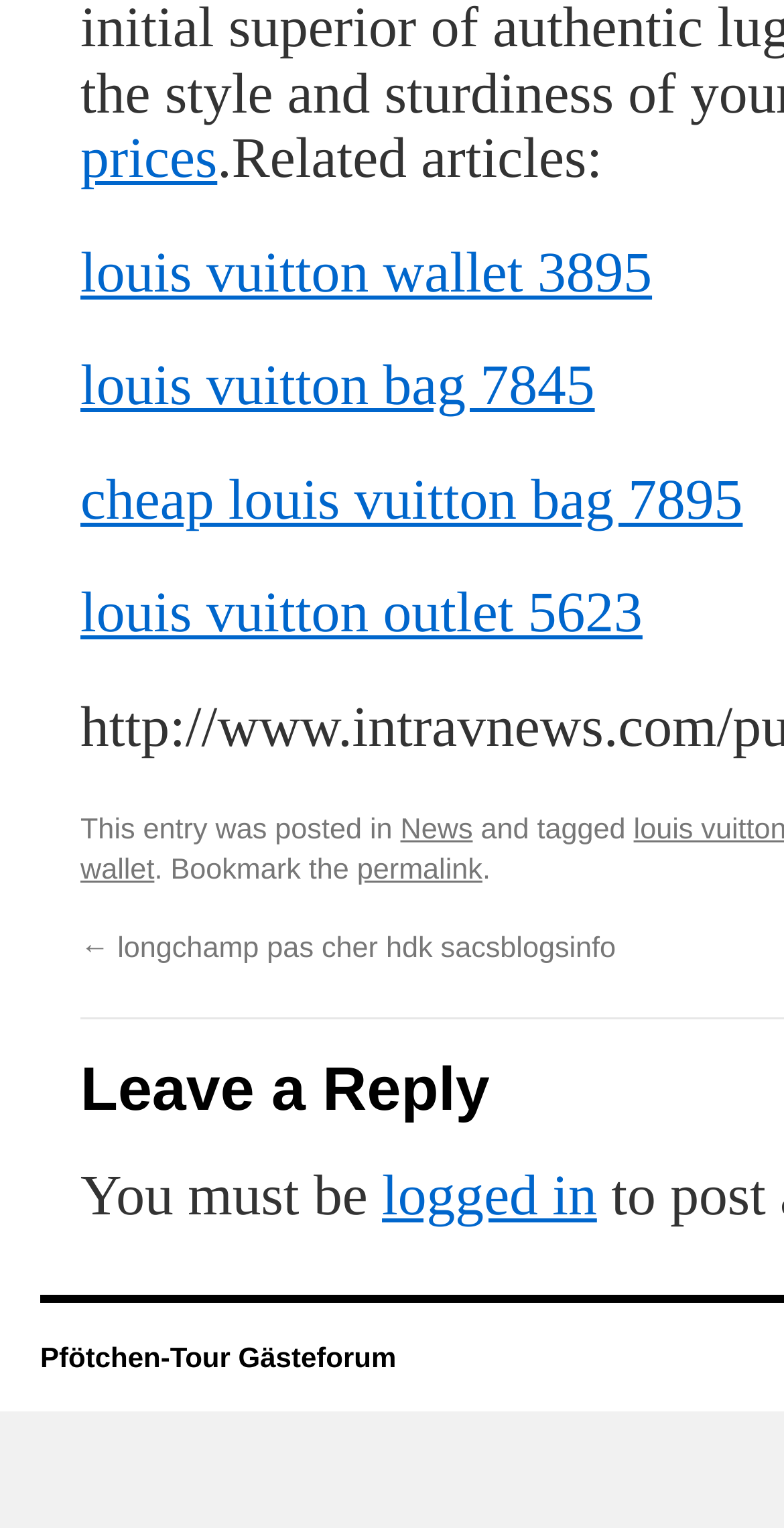Locate the bounding box coordinates of the segment that needs to be clicked to meet this instruction: "bookmark the permalink".

[0.455, 0.56, 0.615, 0.581]